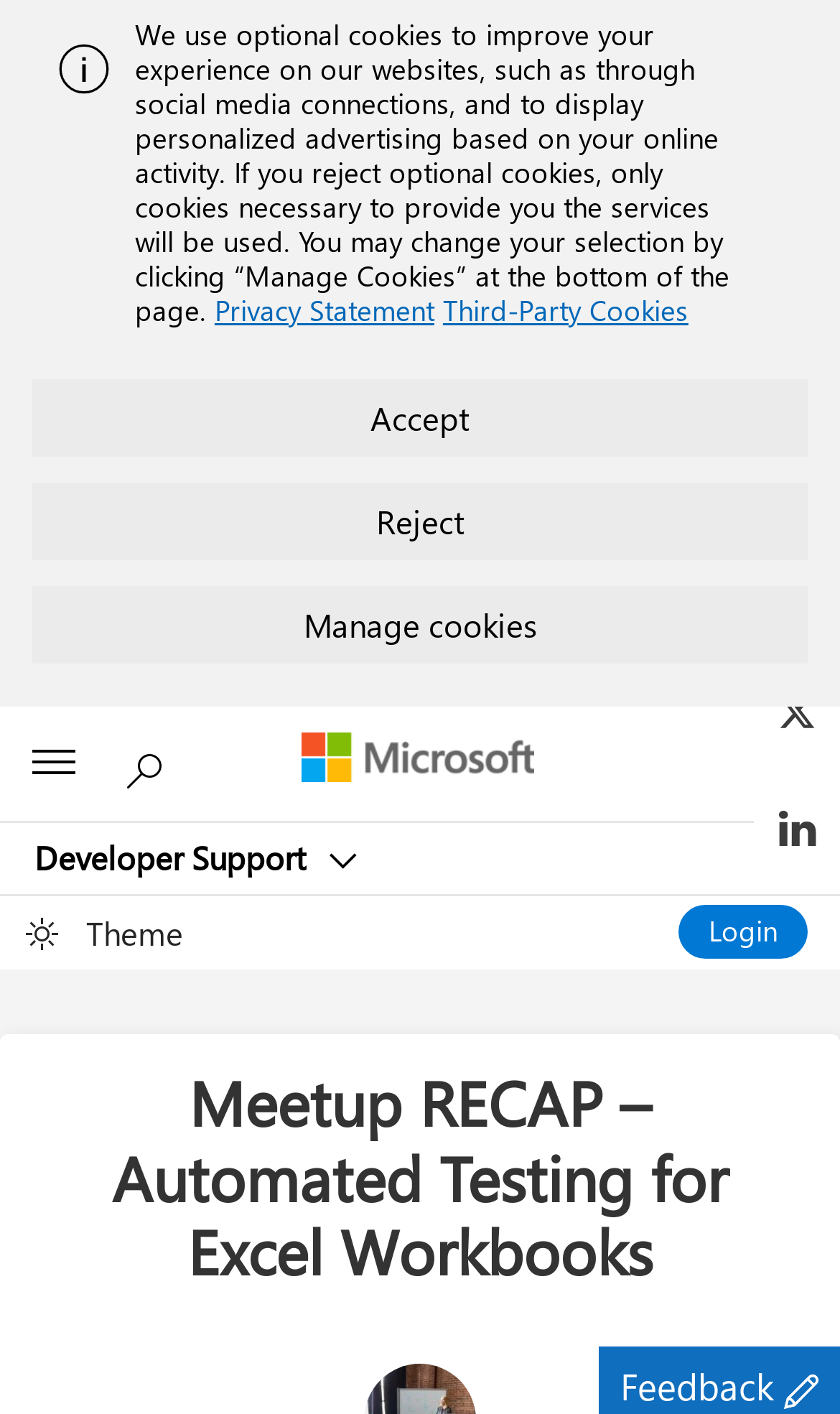Predict the bounding box coordinates for the UI element described as: "Privacy Statement". The coordinates should be four float numbers between 0 and 1, presented as [left, top, right, bottom].

[0.255, 0.206, 0.517, 0.232]